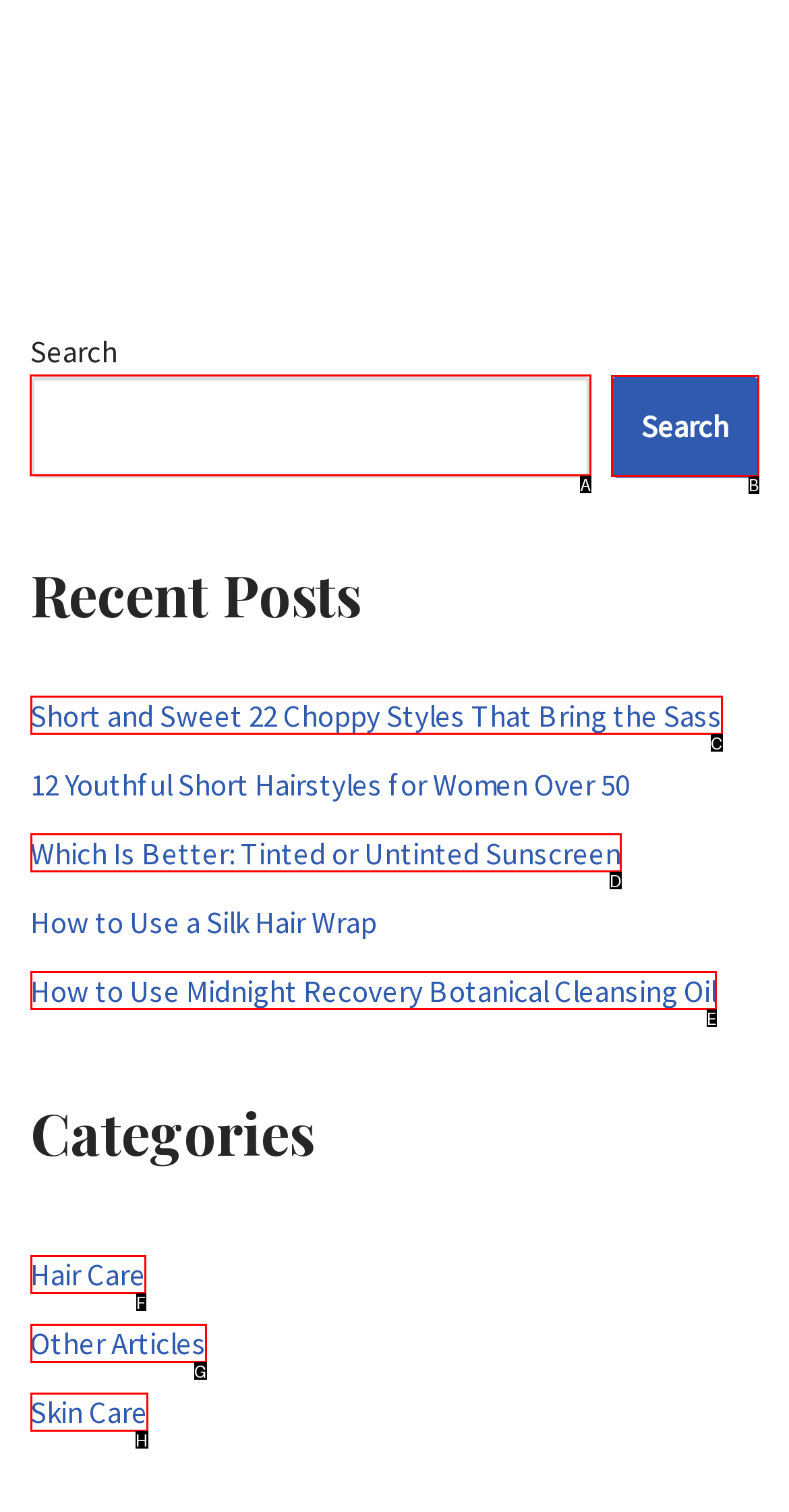Select the appropriate HTML element that needs to be clicked to finish the task: Search for something
Reply with the letter of the chosen option.

A